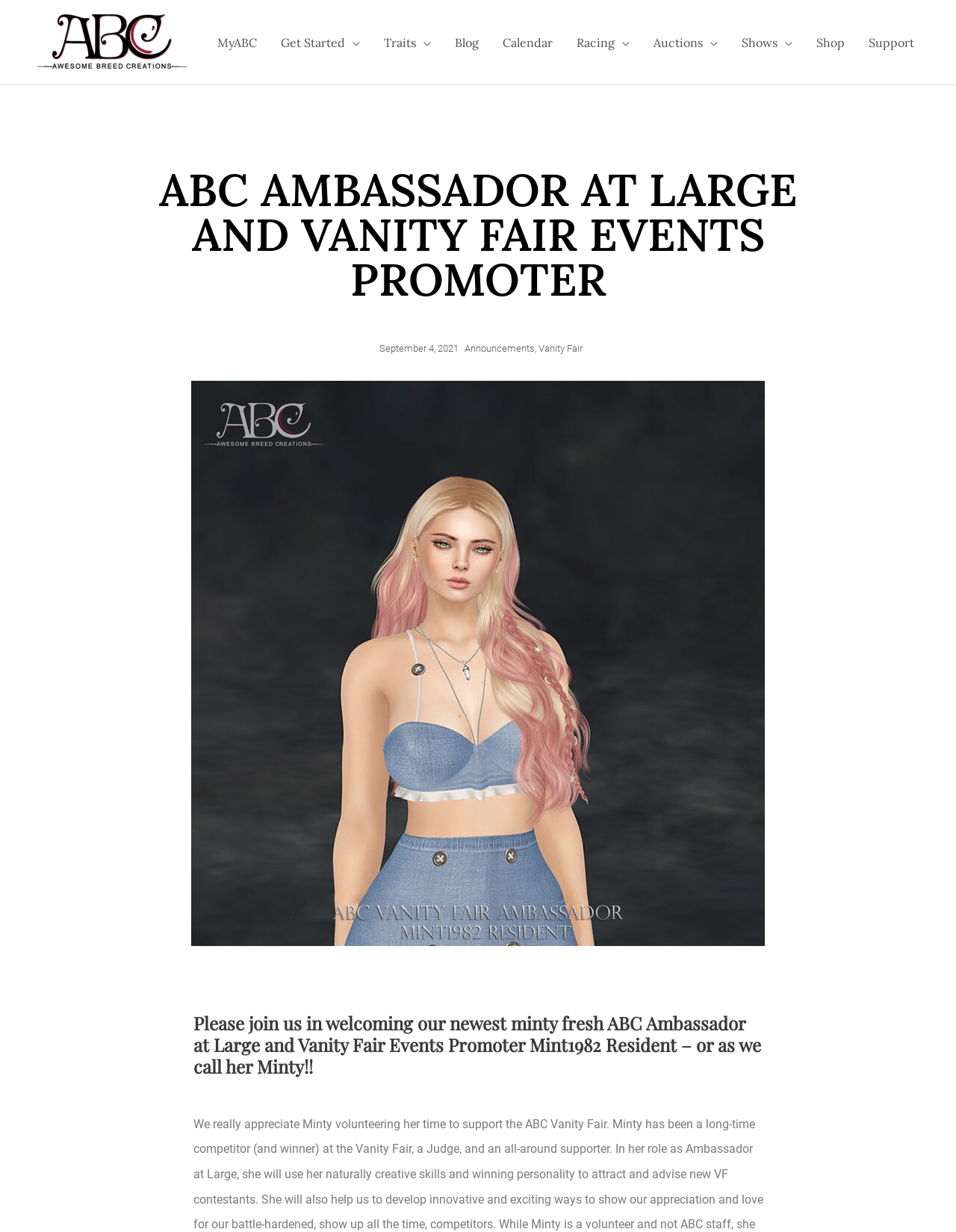Identify and extract the main heading from the webpage.

ABC AMBASSADOR AT LARGE AND VANITY FAIR EVENTS PROMOTER